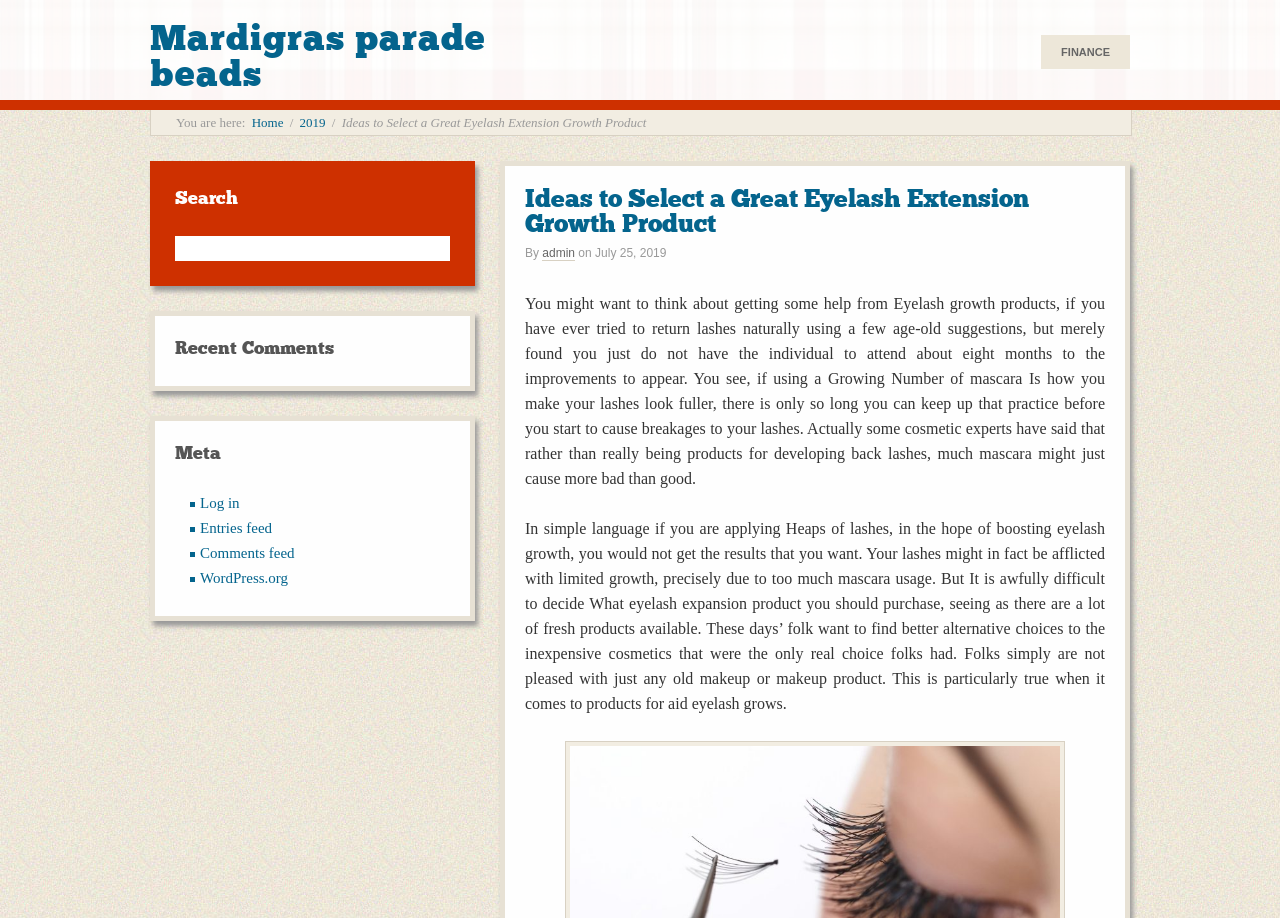Refer to the screenshot and answer the following question in detail:
Can users log in to the website?

I found a 'Log in' link at the bottom of the page which suggests that users can log in to the website.